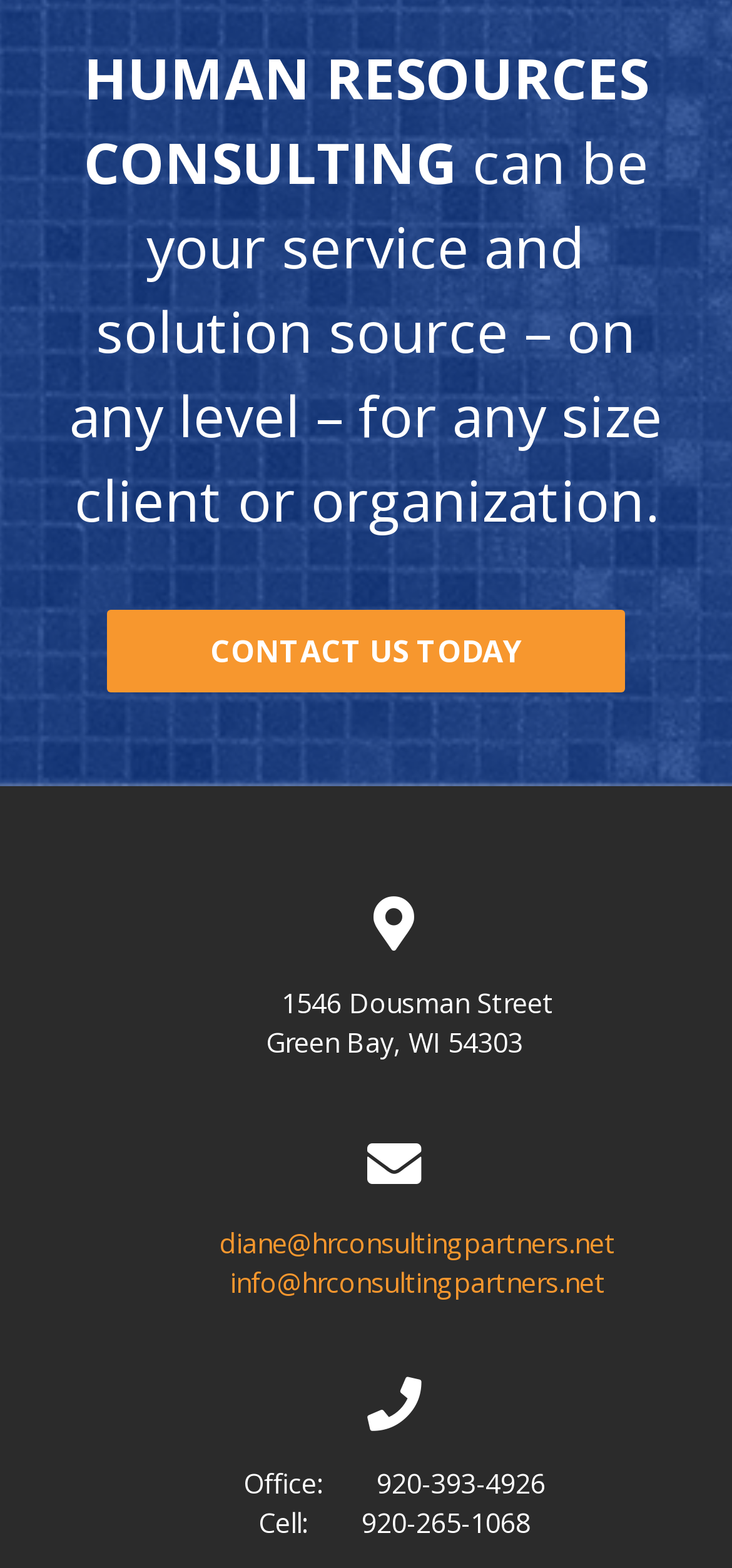Based on the image, give a detailed response to the question: How many email addresses are provided on the webpage?

There are two email addresses provided on the webpage, which are 'diane@hrconsultingpartners.net' and 'info@hrconsultingpartners.net'.